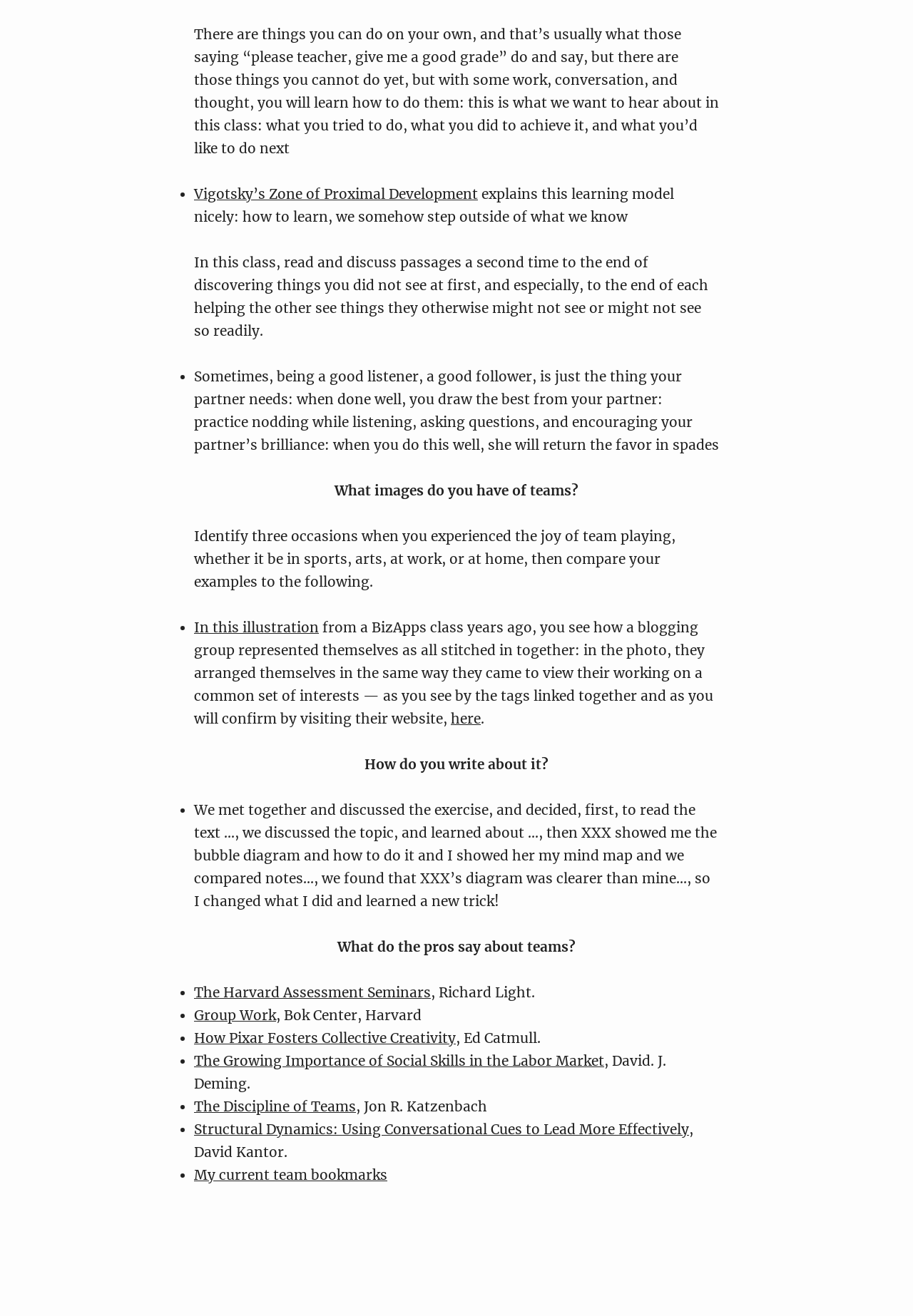Indicate the bounding box coordinates of the element that needs to be clicked to satisfy the following instruction: "Read more about 'The Harvard Assessment Seminars'". The coordinates should be four float numbers between 0 and 1, i.e., [left, top, right, bottom].

[0.212, 0.748, 0.472, 0.761]